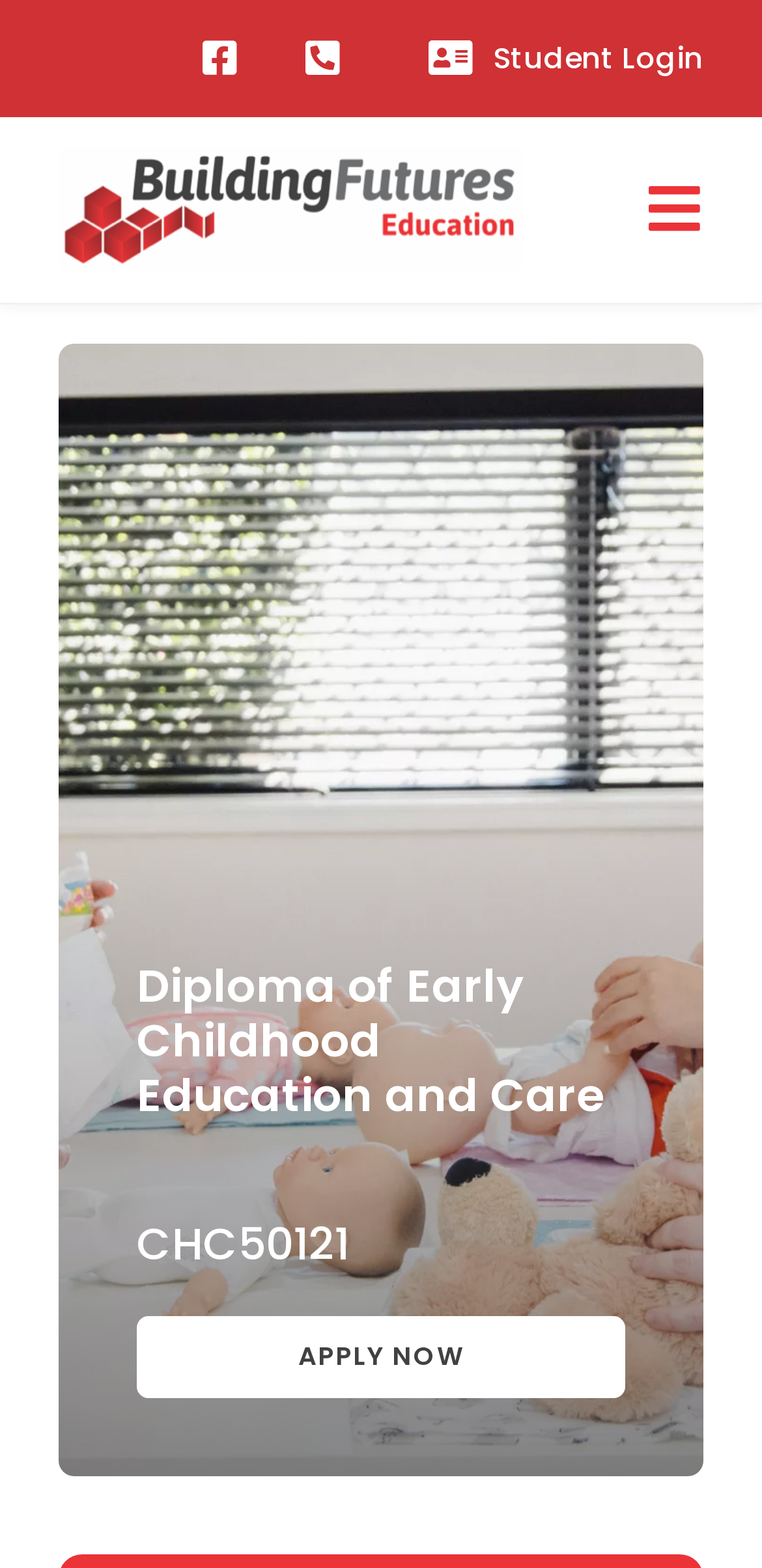Locate the bounding box coordinates of the element to click to perform the following action: 'Login to Account'. The coordinates should be given as four float values between 0 and 1, in the form of [left, top, right, bottom].

None